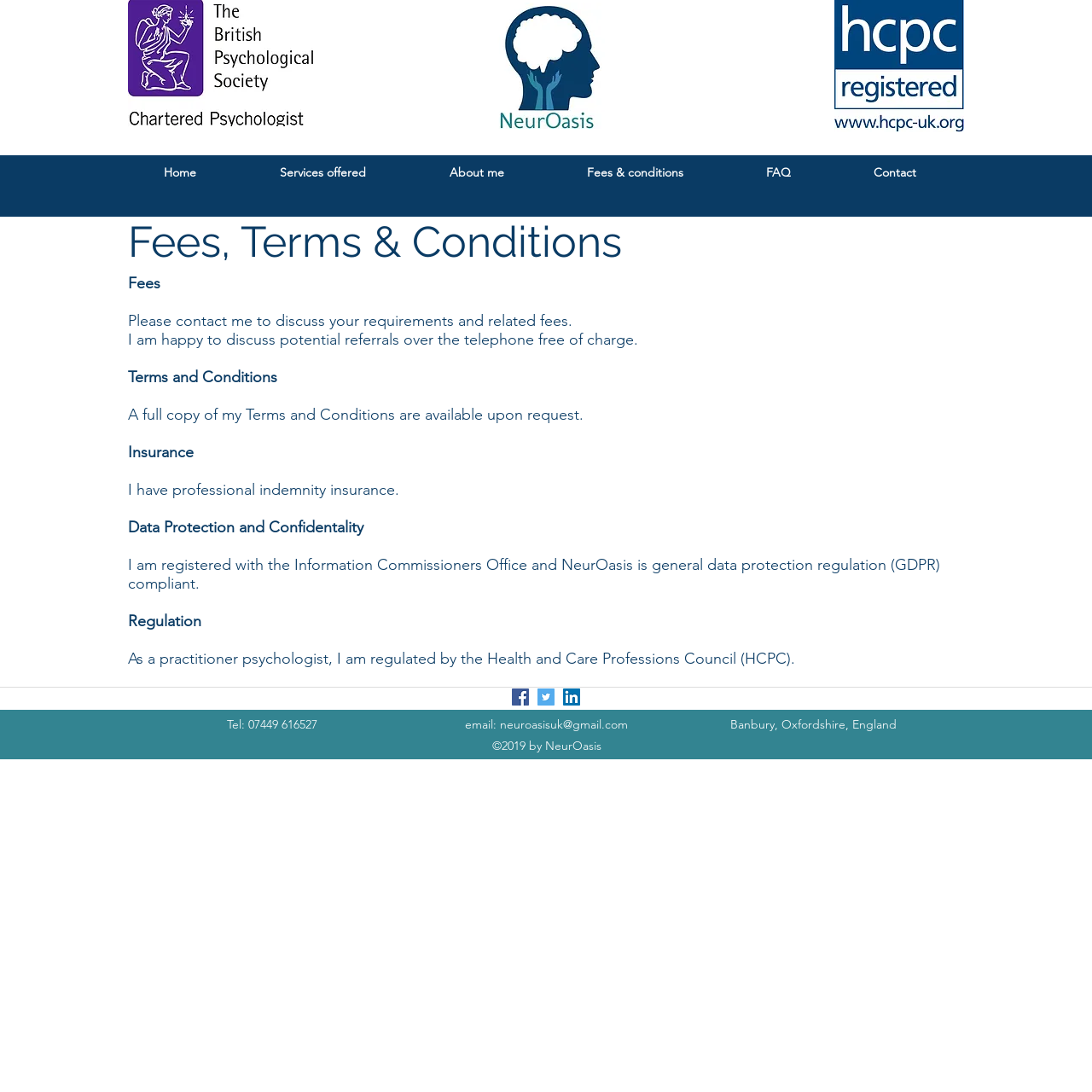What is the profession of Dr Emma Henderson?
Please ensure your answer is as detailed and informative as possible.

Based on the webpage, I can see that Dr Emma Henderson is a psychologist because the webpage is about her fees and conditions, and there are mentions of her being a practitioner psychologist and being regulated by the Health and Care Professions Council (HCPC).